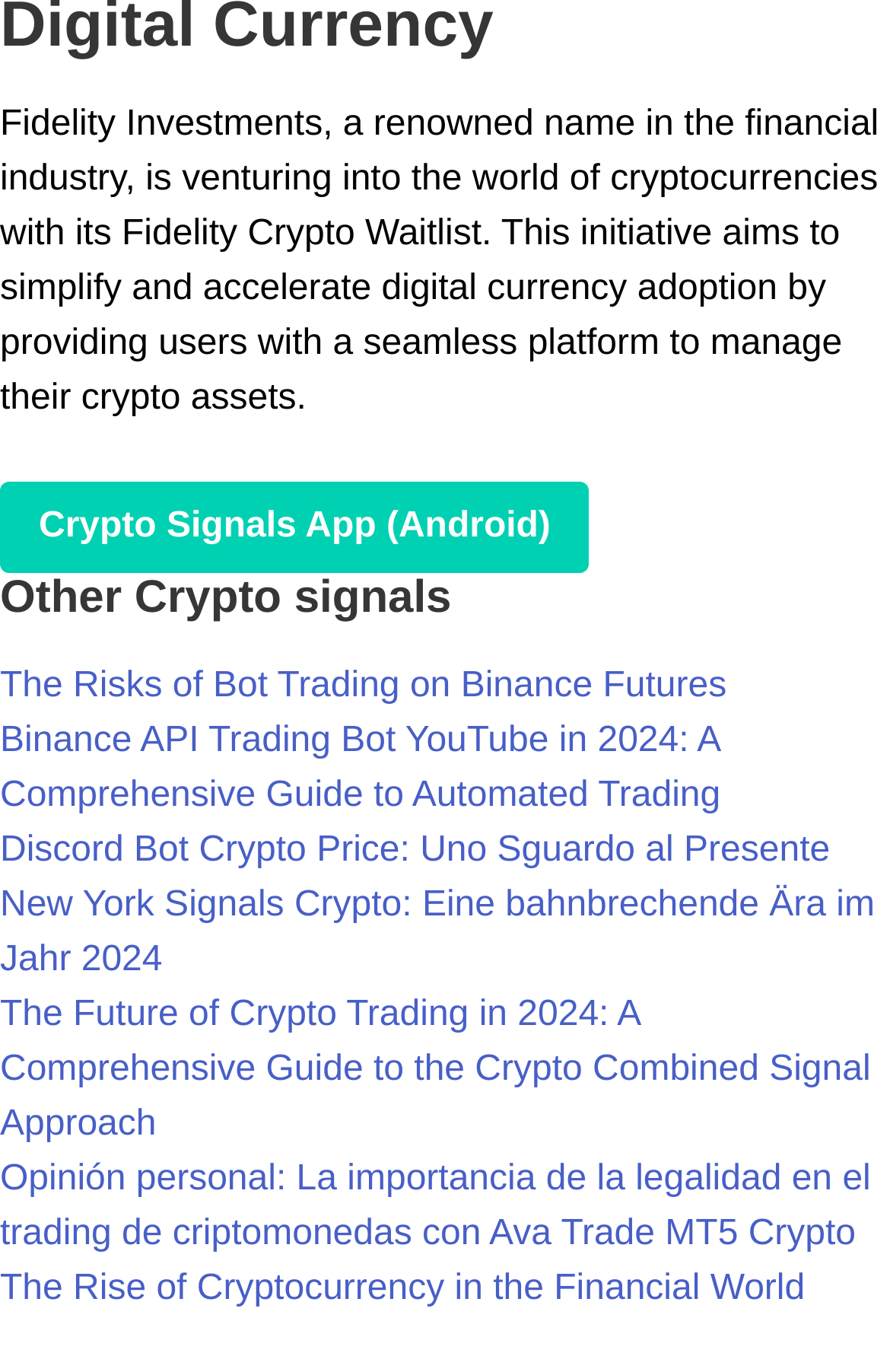Pinpoint the bounding box coordinates of the element you need to click to execute the following instruction: "Download Crypto Signals App for Android". The bounding box should be represented by four float numbers between 0 and 1, in the format [left, top, right, bottom].

[0.0, 0.351, 0.662, 0.417]